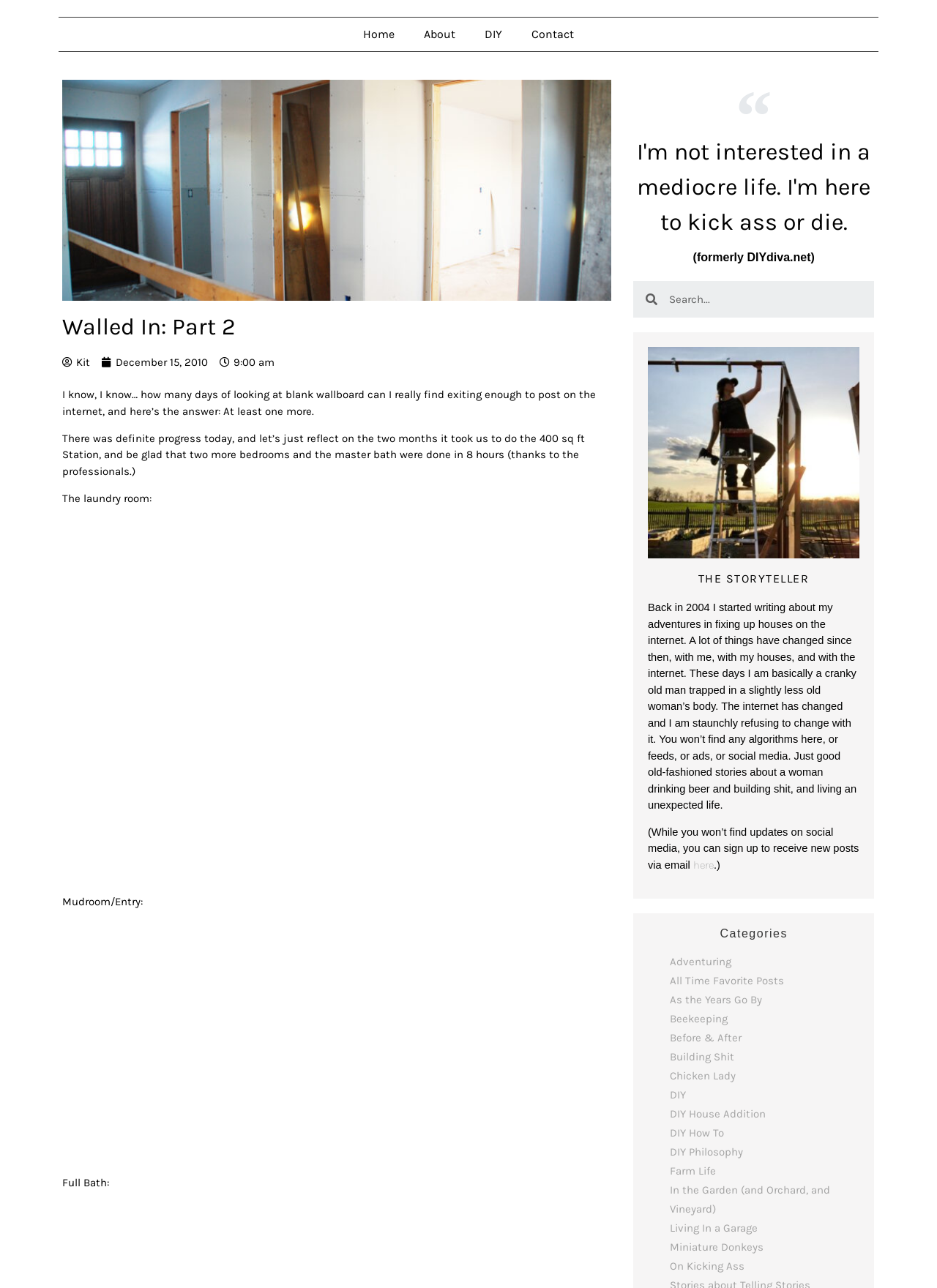What is the former domain name of the website?
Examine the webpage screenshot and provide an in-depth answer to the question.

I found this information in the footer area of the webpage, where it says '(formerly DIYdiva.net)'.